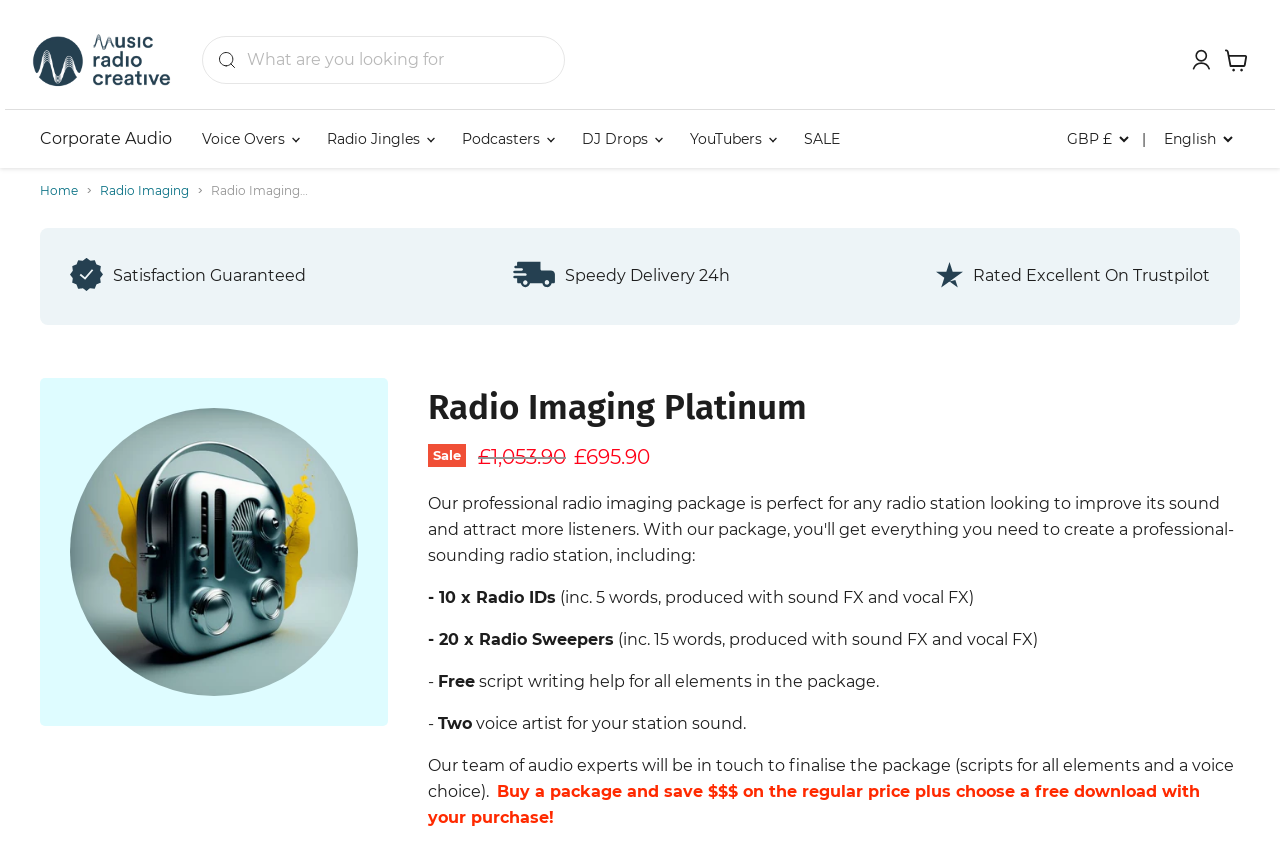How many voice artists are available for the package?
Provide a concise answer using a single word or phrase based on the image.

Two